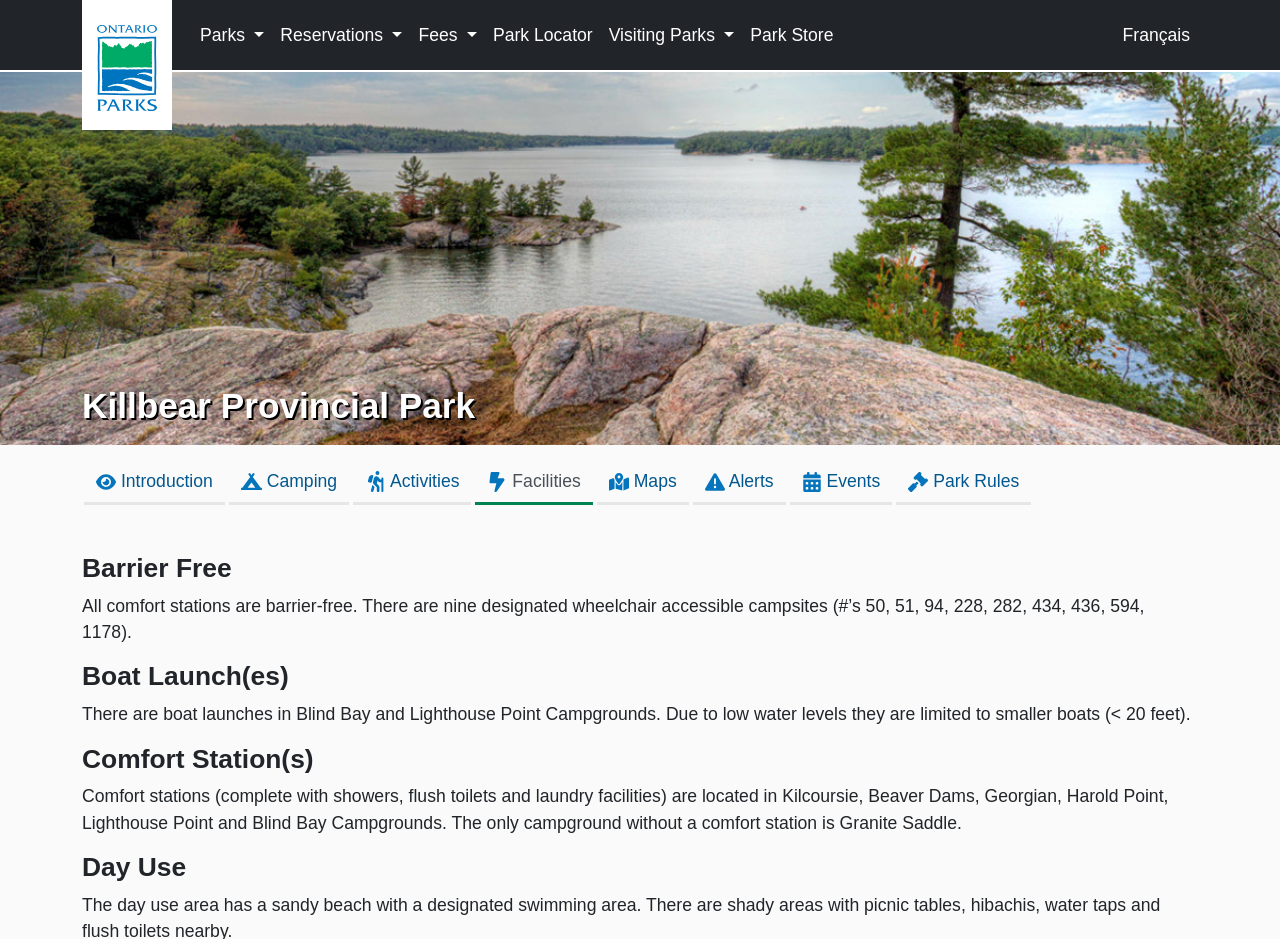Please determine the bounding box coordinates of the element to click in order to execute the following instruction: "Go to Park Locator". The coordinates should be four float numbers between 0 and 1, specified as [left, top, right, bottom].

[0.379, 0.015, 0.469, 0.06]